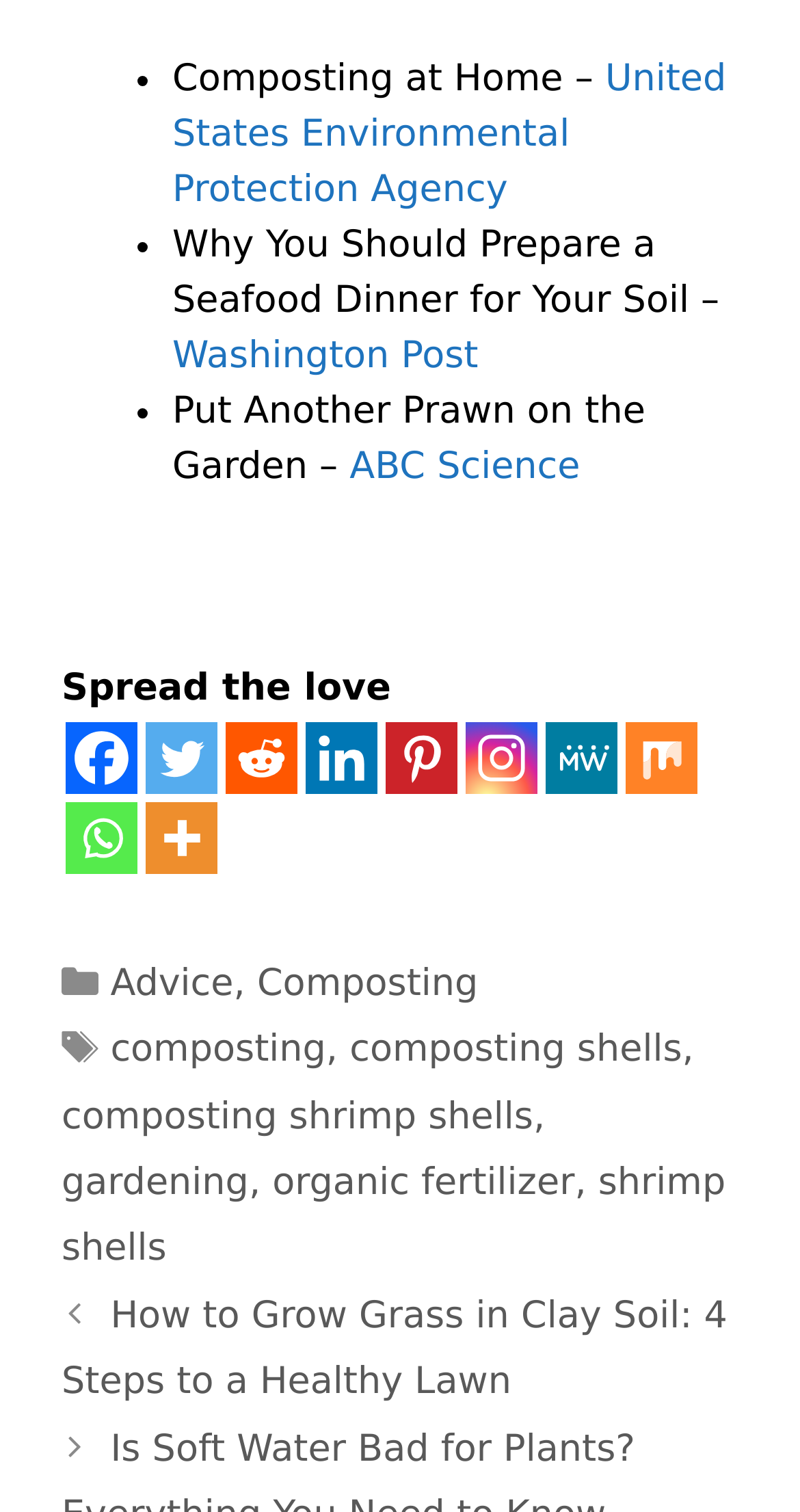Find the bounding box coordinates for the area you need to click to carry out the instruction: "Read the article from Washington Post". The coordinates should be four float numbers between 0 and 1, indicated as [left, top, right, bottom].

[0.215, 0.221, 0.598, 0.249]